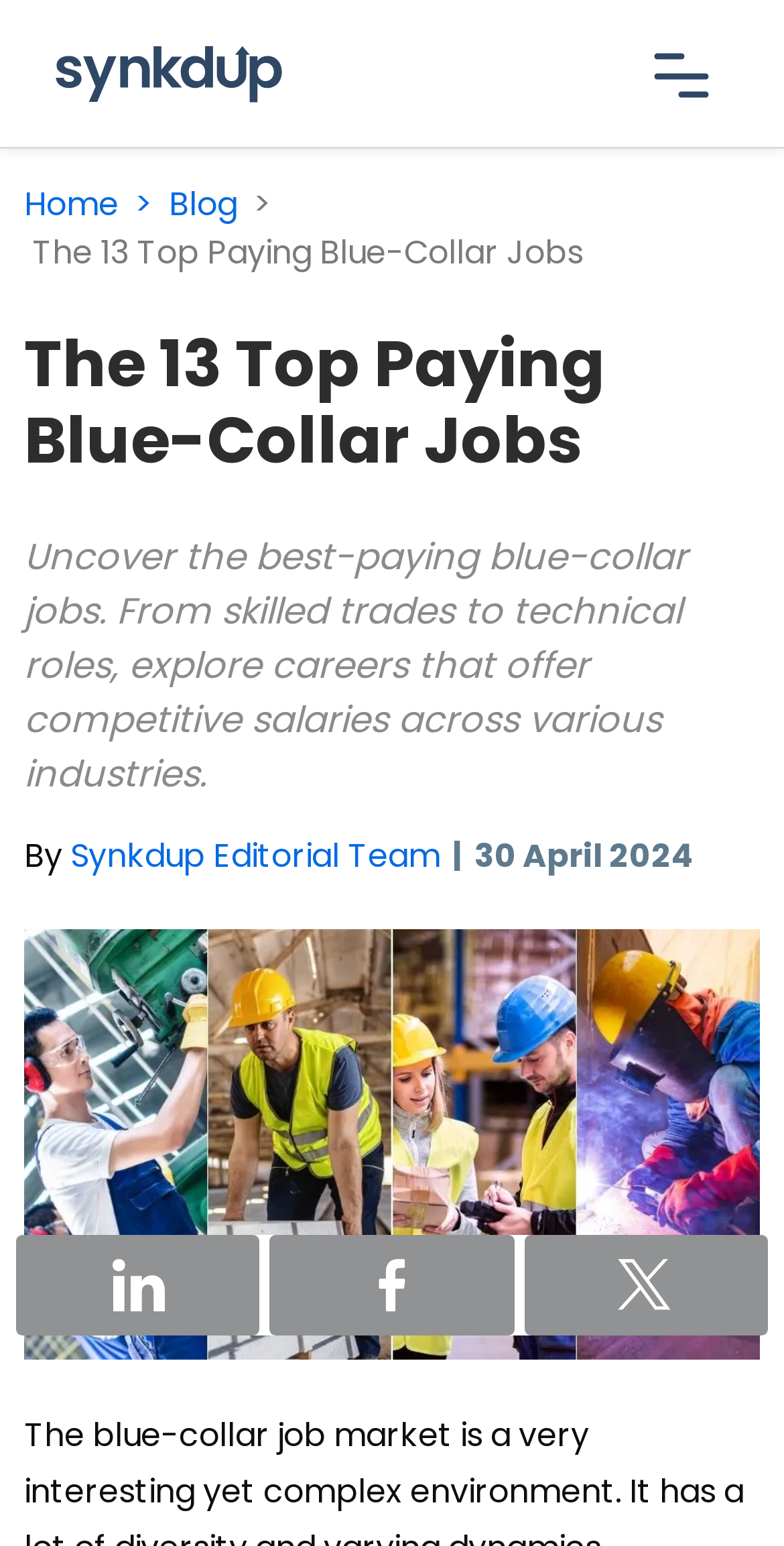What is the topic of the webpage?
Please provide a comprehensive answer based on the visual information in the image.

The webpage is about the top paying blue-collar jobs, which is evident from the heading 'The 13 Top Paying Blue-Collar Jobs' and the description 'Uncover the best-paying blue-collar jobs. From skilled trades to technical roles, explore careers that offer competitive salaries across various industries.'